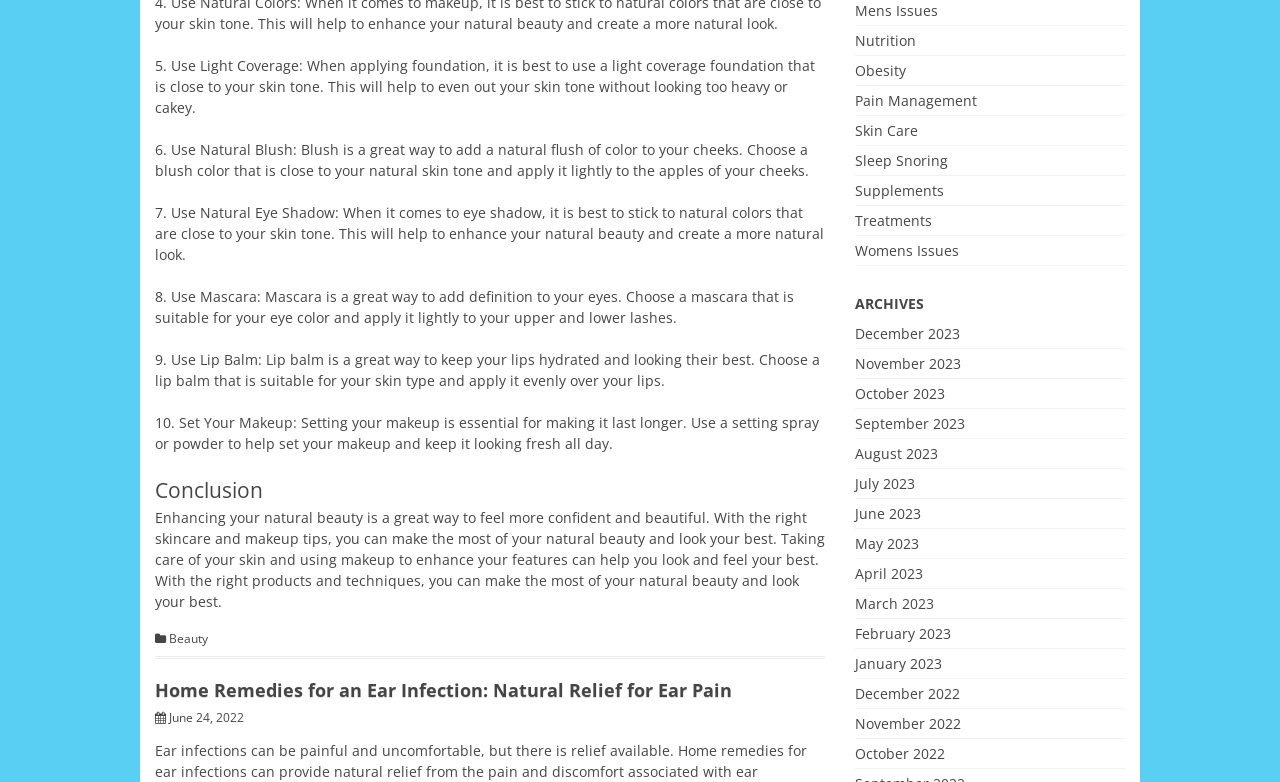Please determine the bounding box coordinates of the element's region to click for the following instruction: "Visit the 'Home' page".

None